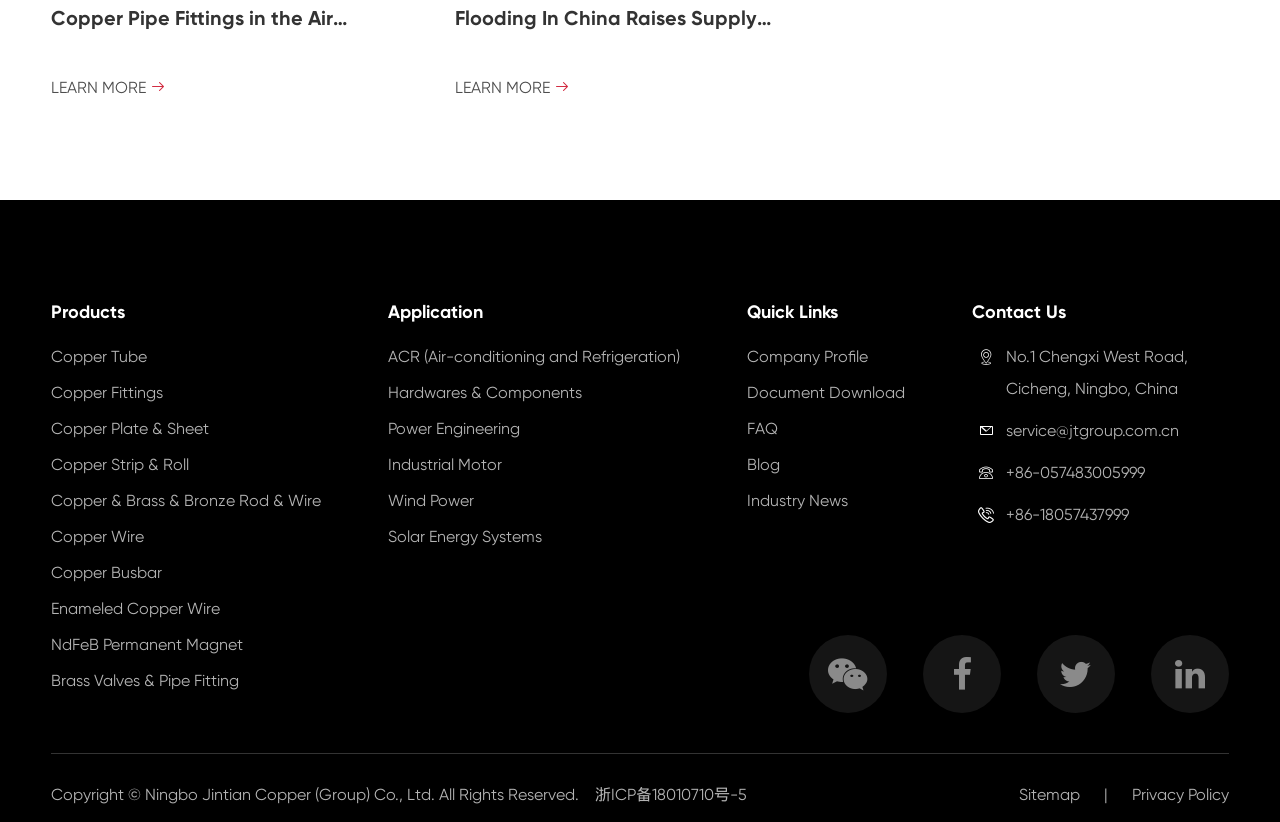Identify the coordinates of the bounding box for the element that must be clicked to accomplish the instruction: "Check the company profile".

[0.584, 0.423, 0.678, 0.446]